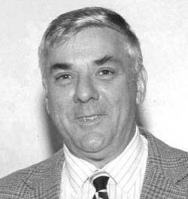Elaborate on the contents of the image in great detail.

The image features a black-and-white photograph of an older man with short, gray hair and a warm smile. He is dressed in a light-colored patterned suit with a collared shirt and a tie, reflecting a classic style. This photo is associated with a section titled "RELATED POSTS," specifically under the name Ronald Schille, suggesting that the individual may have relevance to a featured blog or article. The date associated with the post is May 10, 2024.